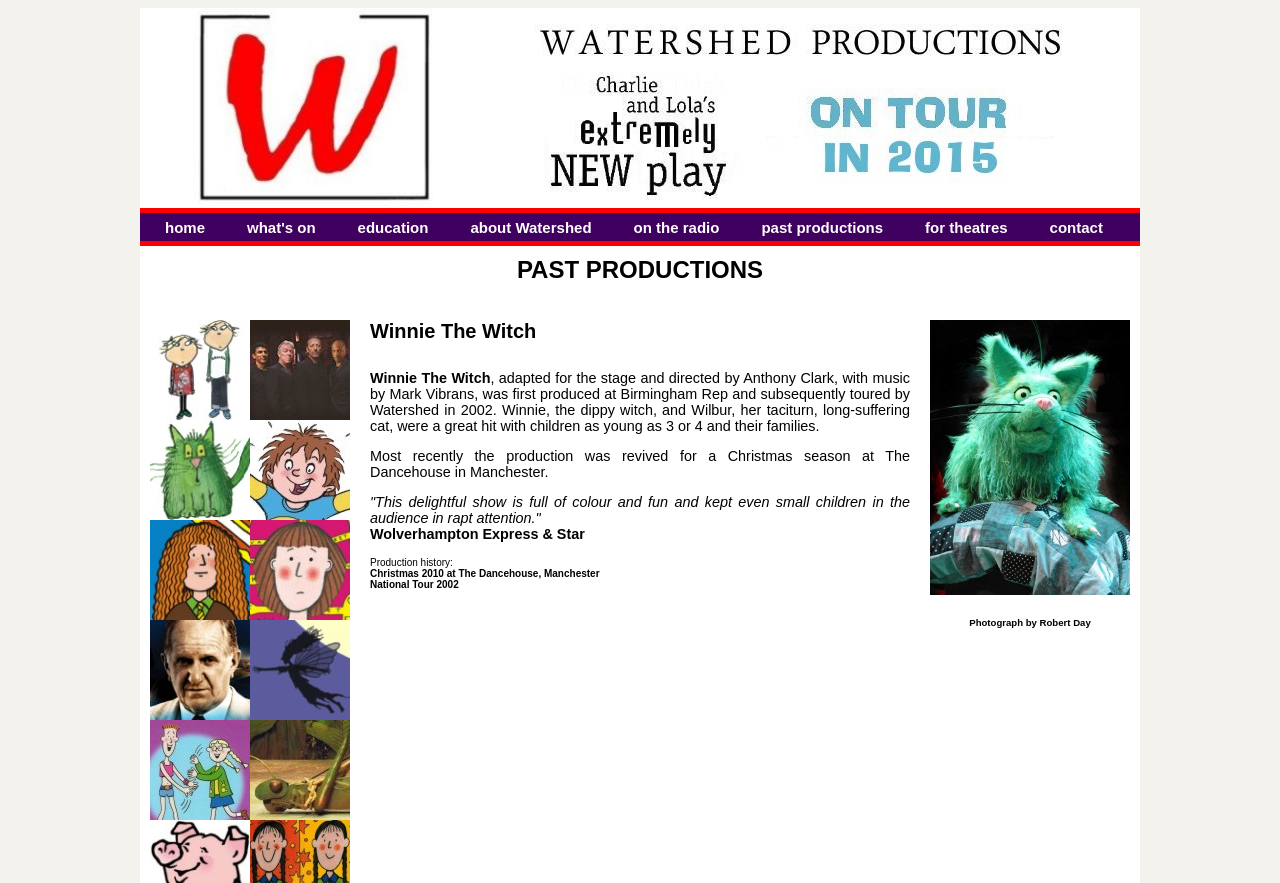Identify and provide the bounding box for the element described by: "education".

[0.26, 0.241, 0.348, 0.273]